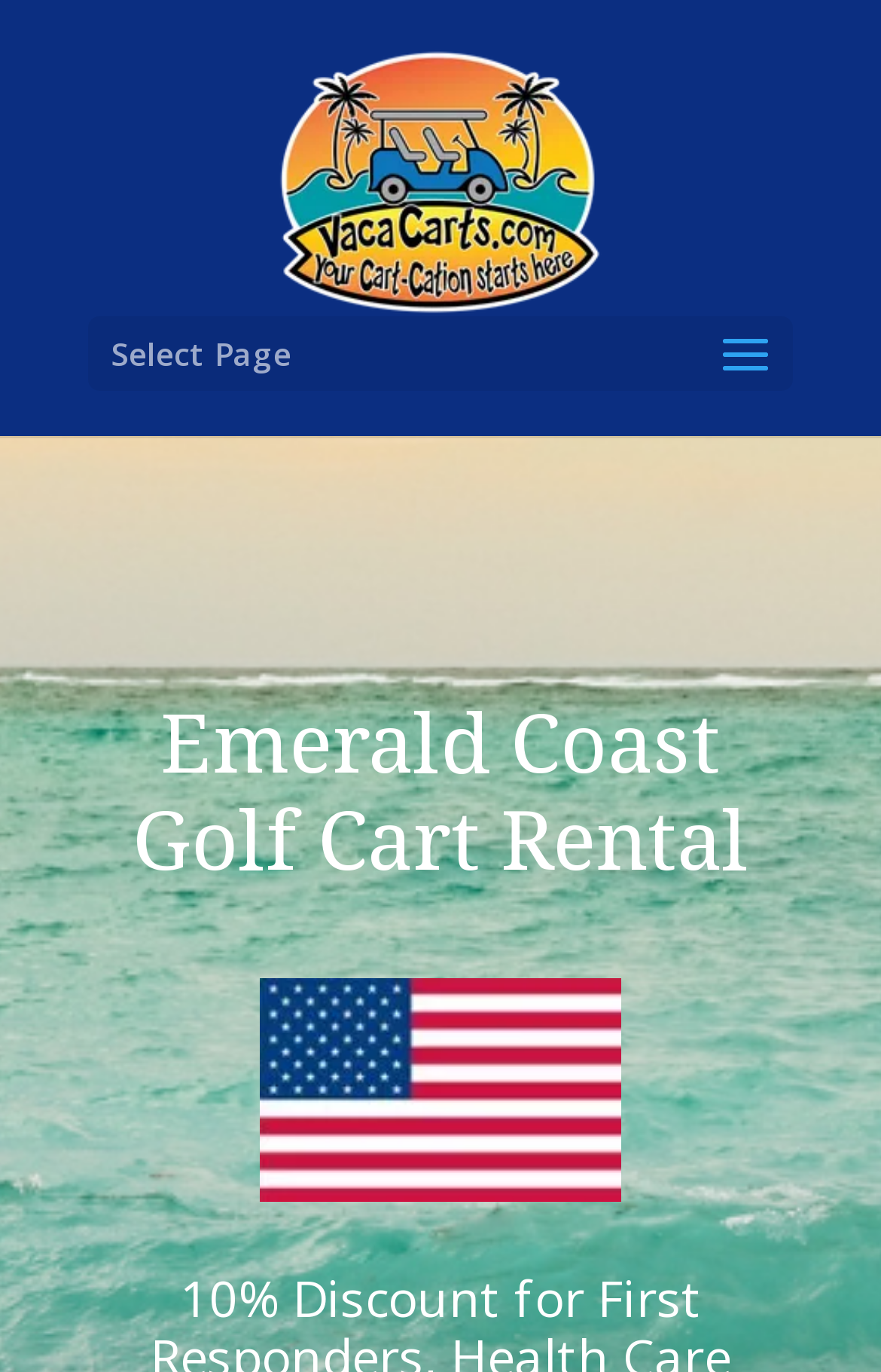Please determine the bounding box coordinates for the UI element described here. Use the format (top-left x, top-left y, bottom-right x, bottom-right y) with values bounded between 0 and 1: alt="Vaca Carts"

[0.3, 0.114, 0.7, 0.147]